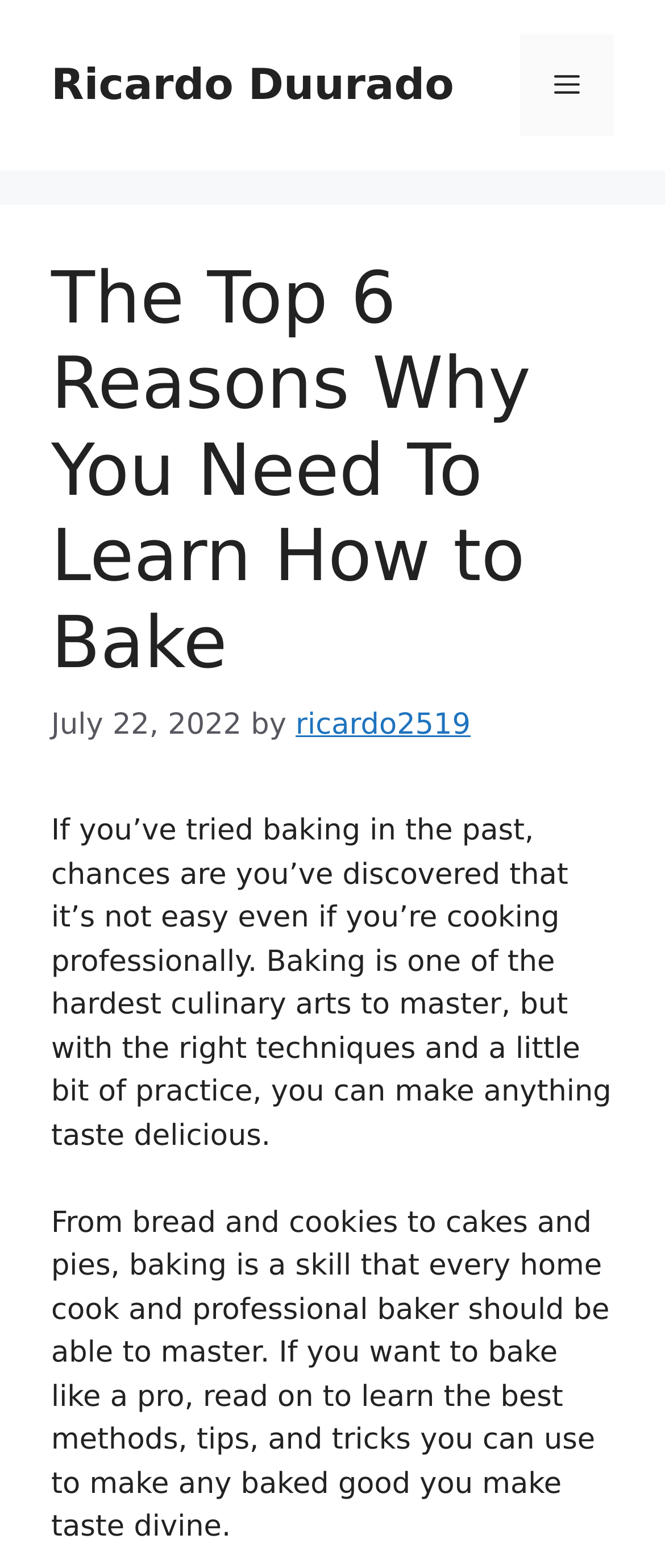Use a single word or phrase to answer the question:
What is the main topic of the article?

Baking